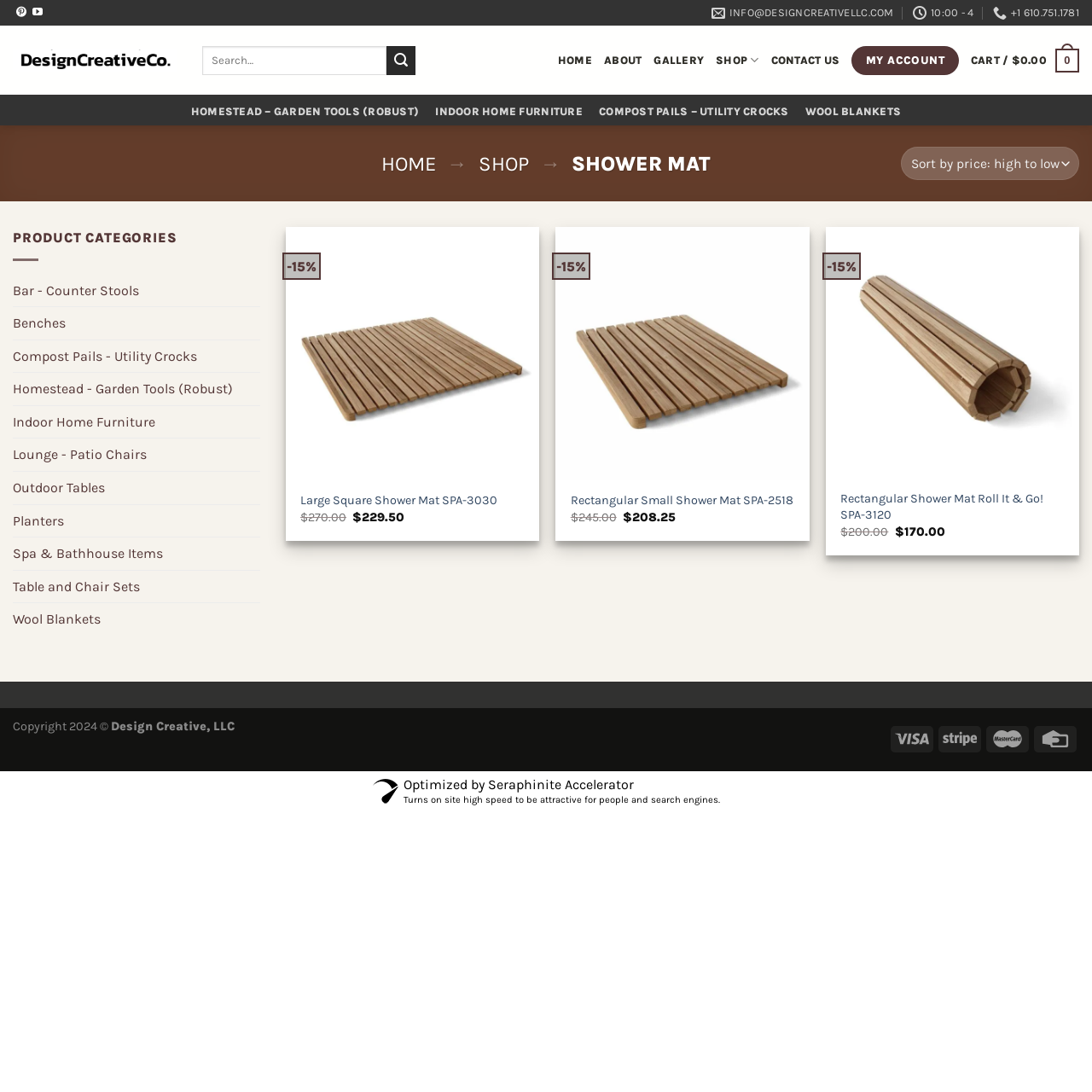Identify the bounding box for the UI element that is described as follows: "Share".

None